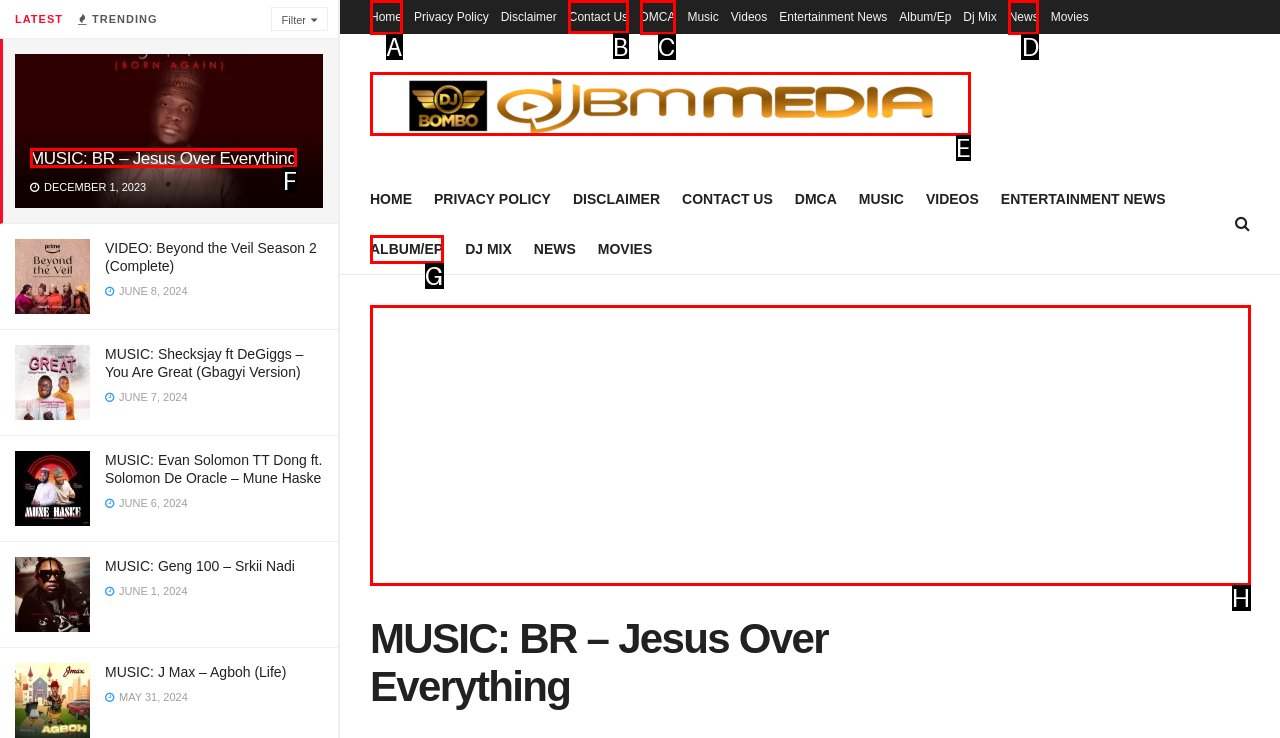Choose the HTML element that needs to be clicked for the given task: Click the 'SERVERSIDE.AI' logo Respond by giving the letter of the chosen option.

None